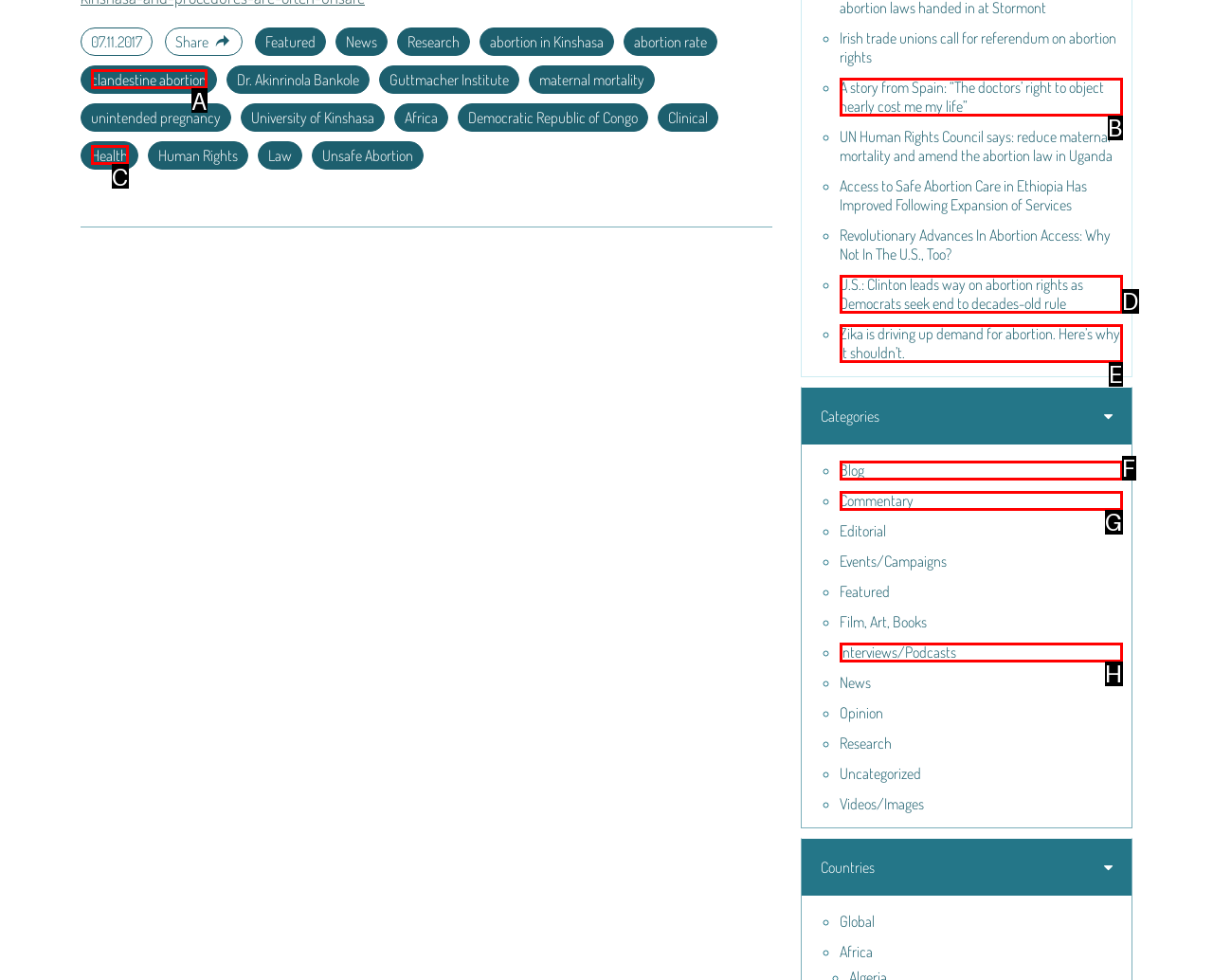Identify the HTML element that corresponds to the description: clandestine abortion
Provide the letter of the matching option from the given choices directly.

A